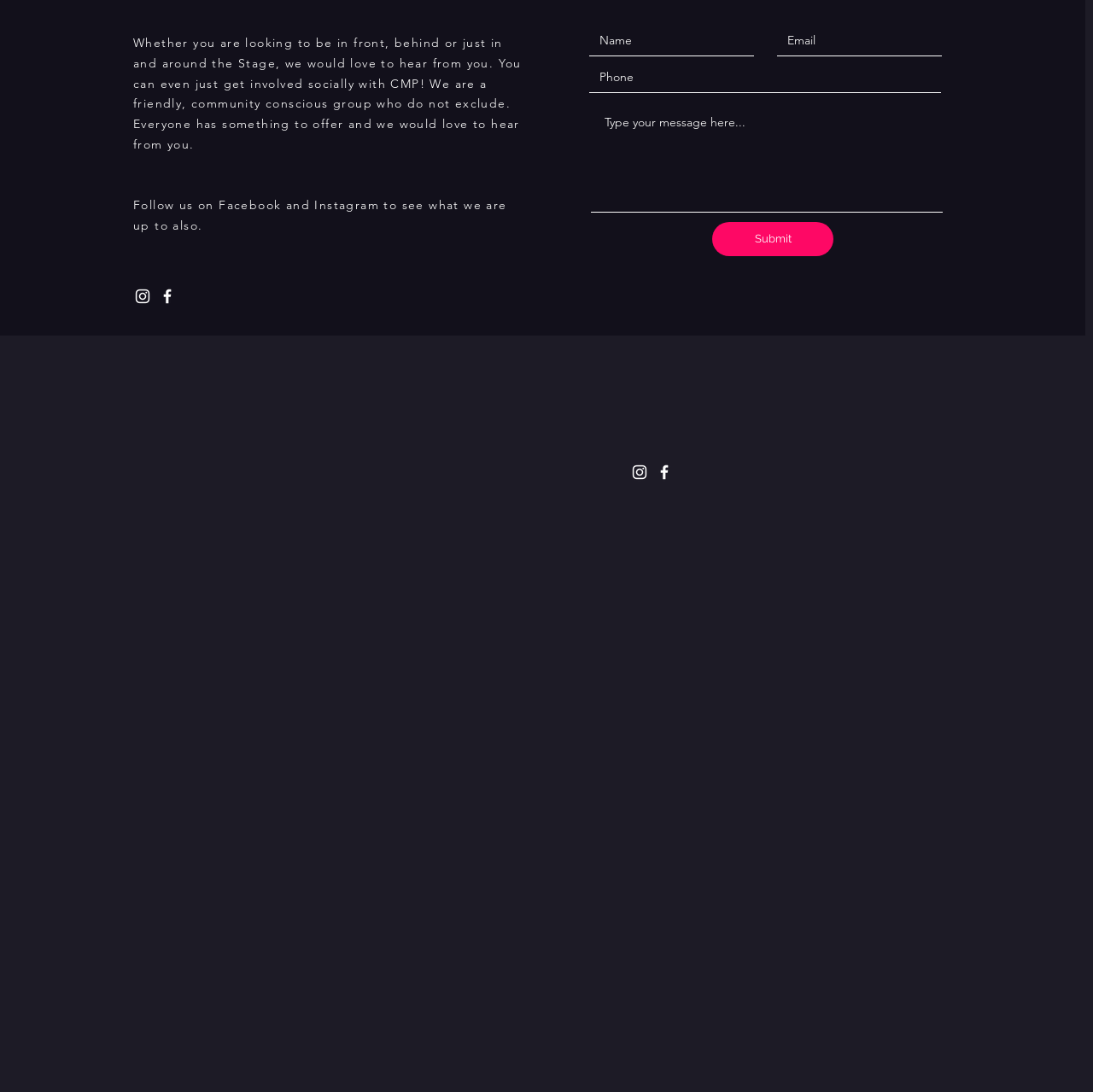Using the provided element description "aria-label="White Facebook Icon"", determine the bounding box coordinates of the UI element.

[0.145, 0.263, 0.162, 0.281]